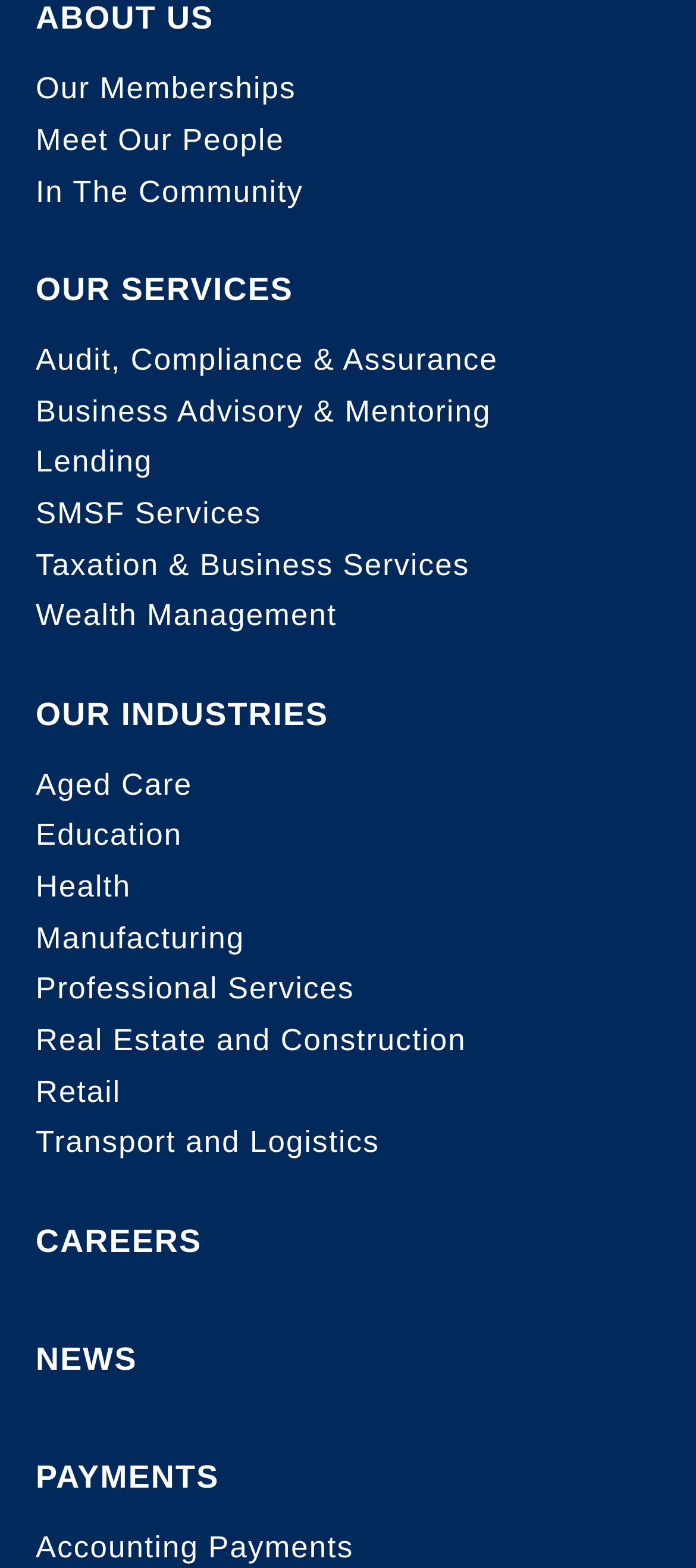Find the bounding box coordinates of the area that needs to be clicked in order to achieve the following instruction: "Learn about Audit, Compliance & Assurance". The coordinates should be specified as four float numbers between 0 and 1, i.e., [left, top, right, bottom].

[0.051, 0.219, 0.715, 0.241]